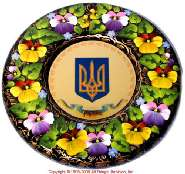Using a single word or phrase, answer the following question: 
What is the significance of the plaque?

Reflects Ukrainian heritage